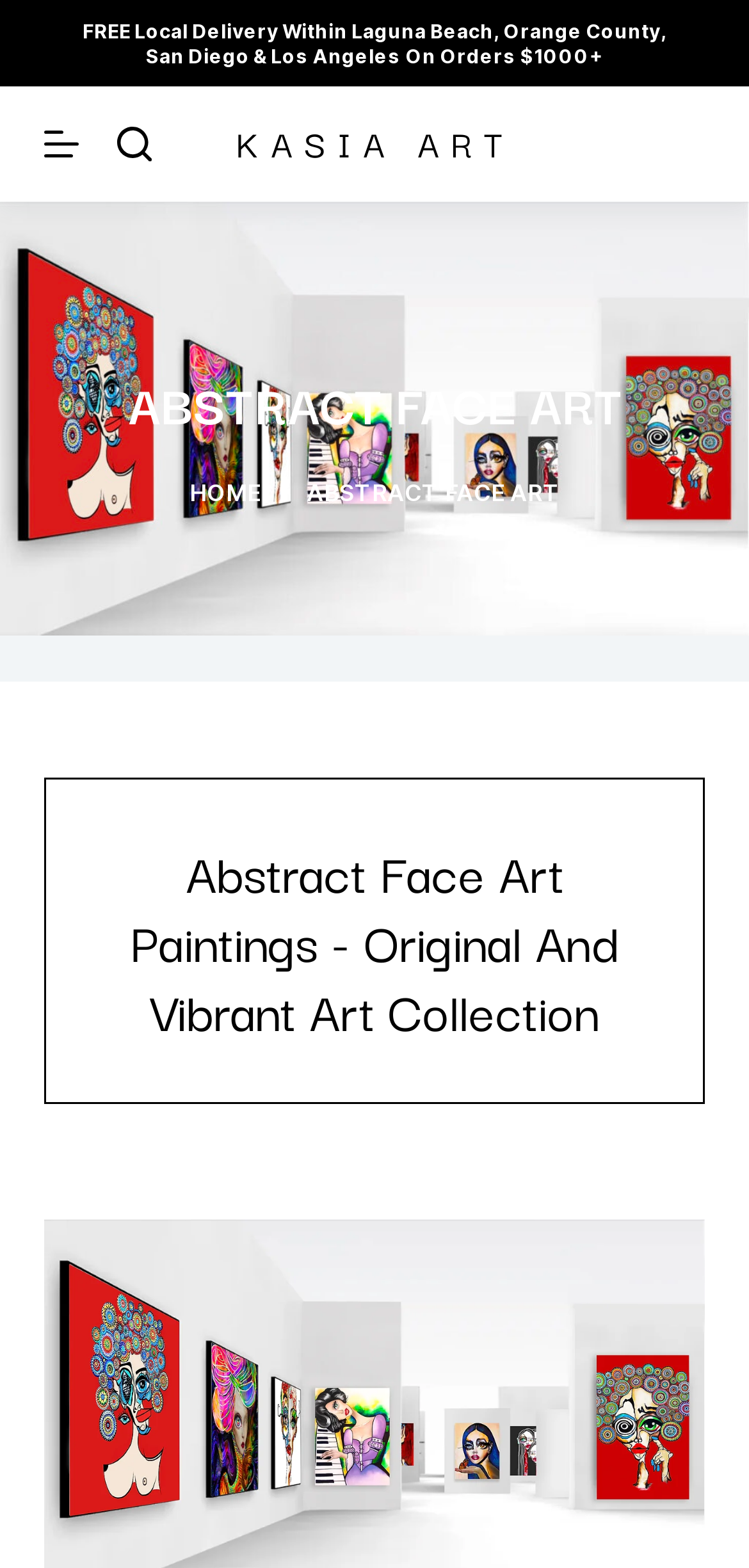From the given element description: "Home", find the bounding box for the UI element. Provide the coordinates as four float numbers between 0 and 1, in the order [left, top, right, bottom].

[0.253, 0.302, 0.347, 0.327]